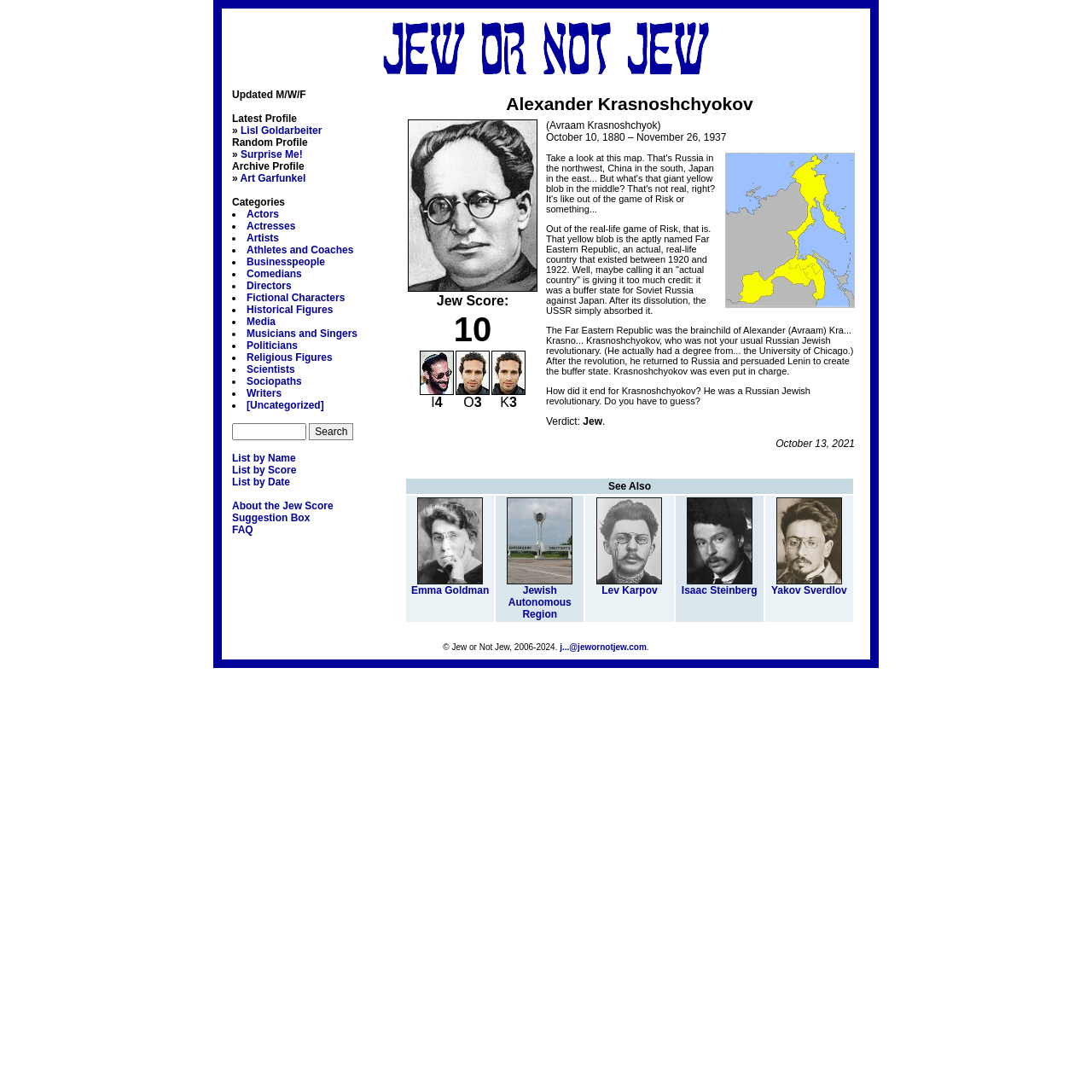Please determine the bounding box coordinates of the clickable area required to carry out the following instruction: "View the profile of Art Garfunkel". The coordinates must be four float numbers between 0 and 1, represented as [left, top, right, bottom].

[0.22, 0.158, 0.28, 0.169]